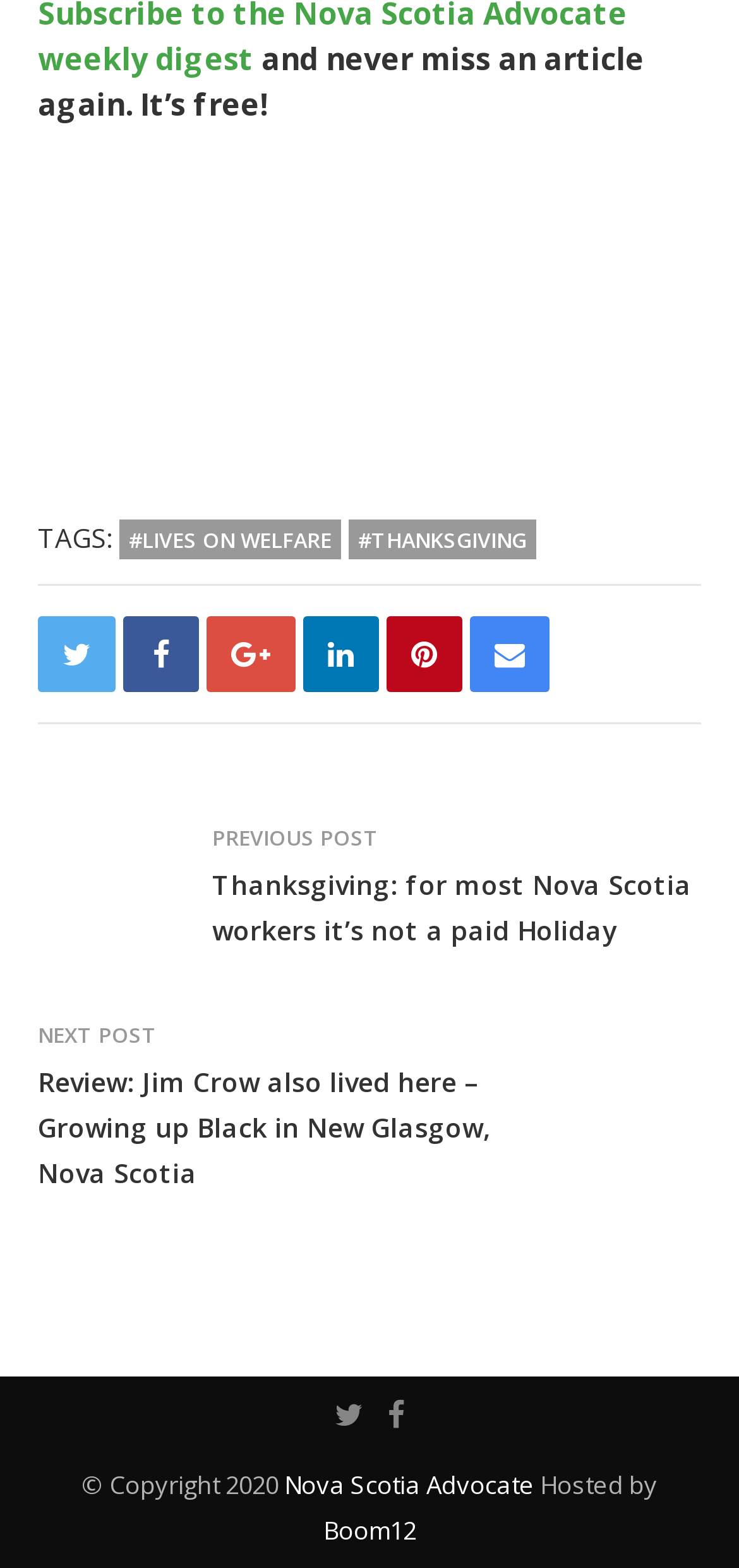Identify the bounding box coordinates of the section to be clicked to complete the task described by the following instruction: "Click on the 'Nova Scotia Advocate' link". The coordinates should be four float numbers between 0 and 1, formatted as [left, top, right, bottom].

[0.385, 0.936, 0.723, 0.957]